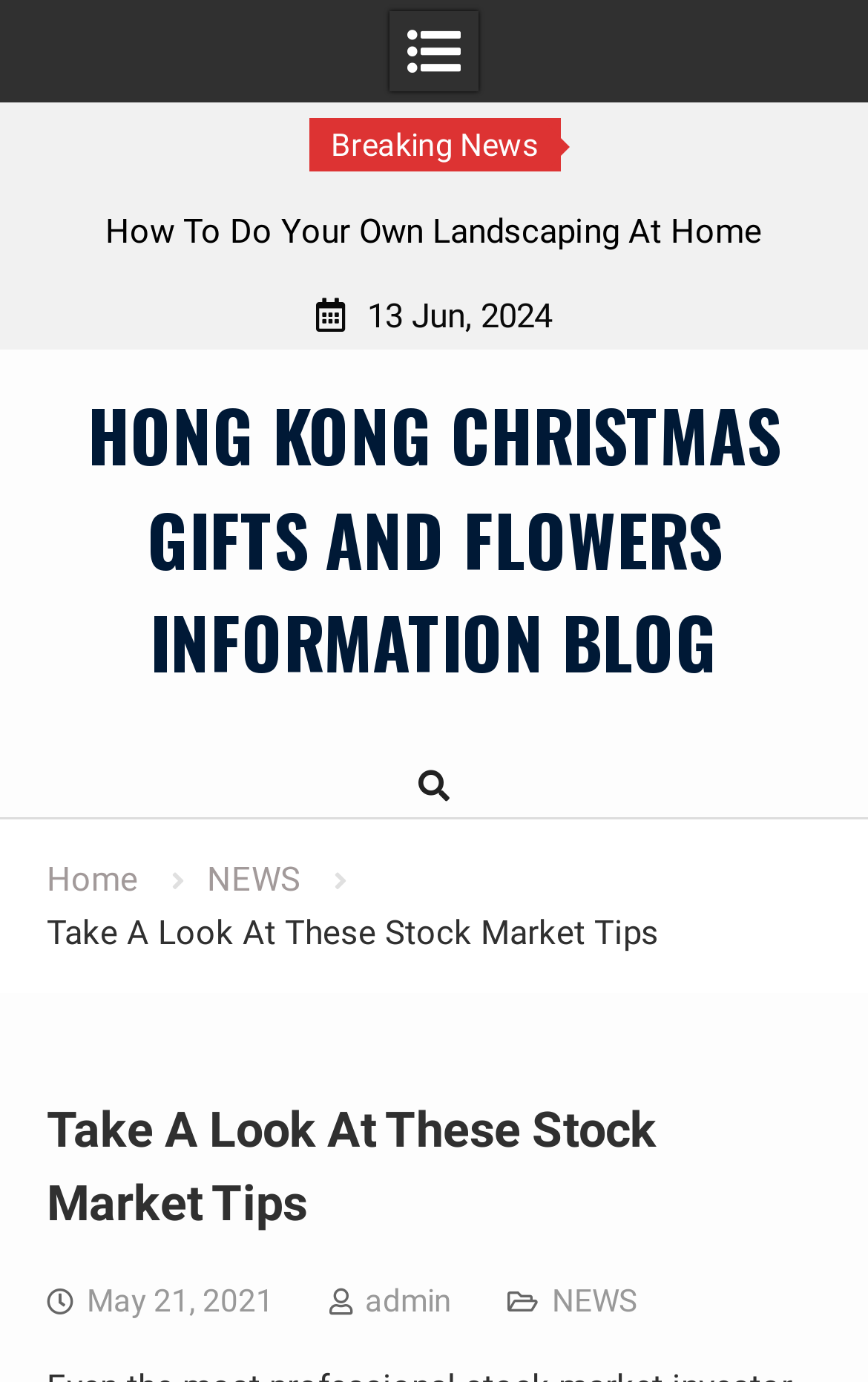Provide a thorough and detailed response to the question by examining the image: 
What is the category of the current news article?

I determined the category of the current news article by examining the navigation element 'Breadcrumbs' which contains a link with the text 'NEWS'. This suggests that the current news article belongs to the NEWS category.